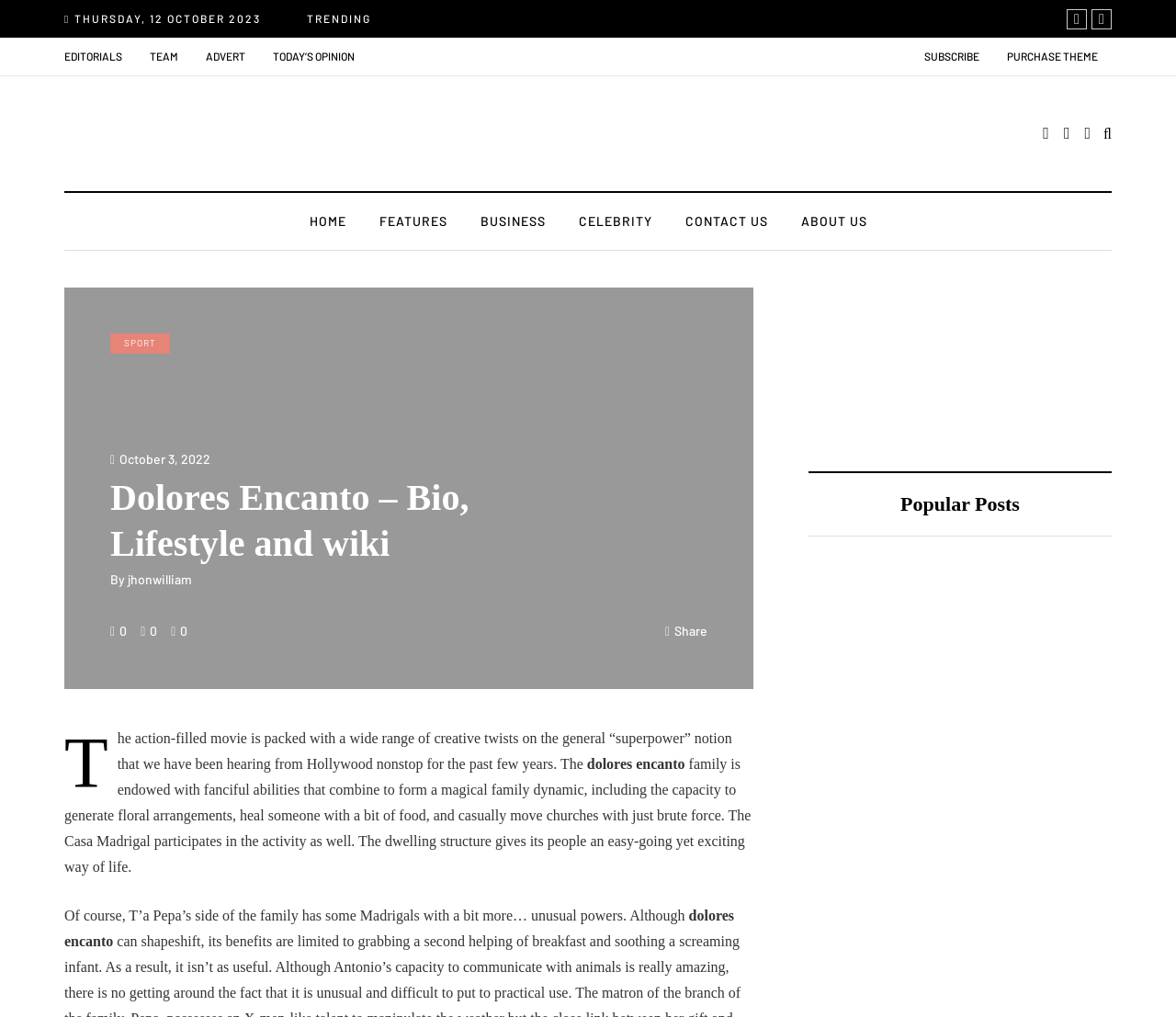Determine the bounding box coordinates of the area to click in order to meet this instruction: "Click on the 'SUBSCRIBE' link".

[0.774, 0.037, 0.845, 0.074]